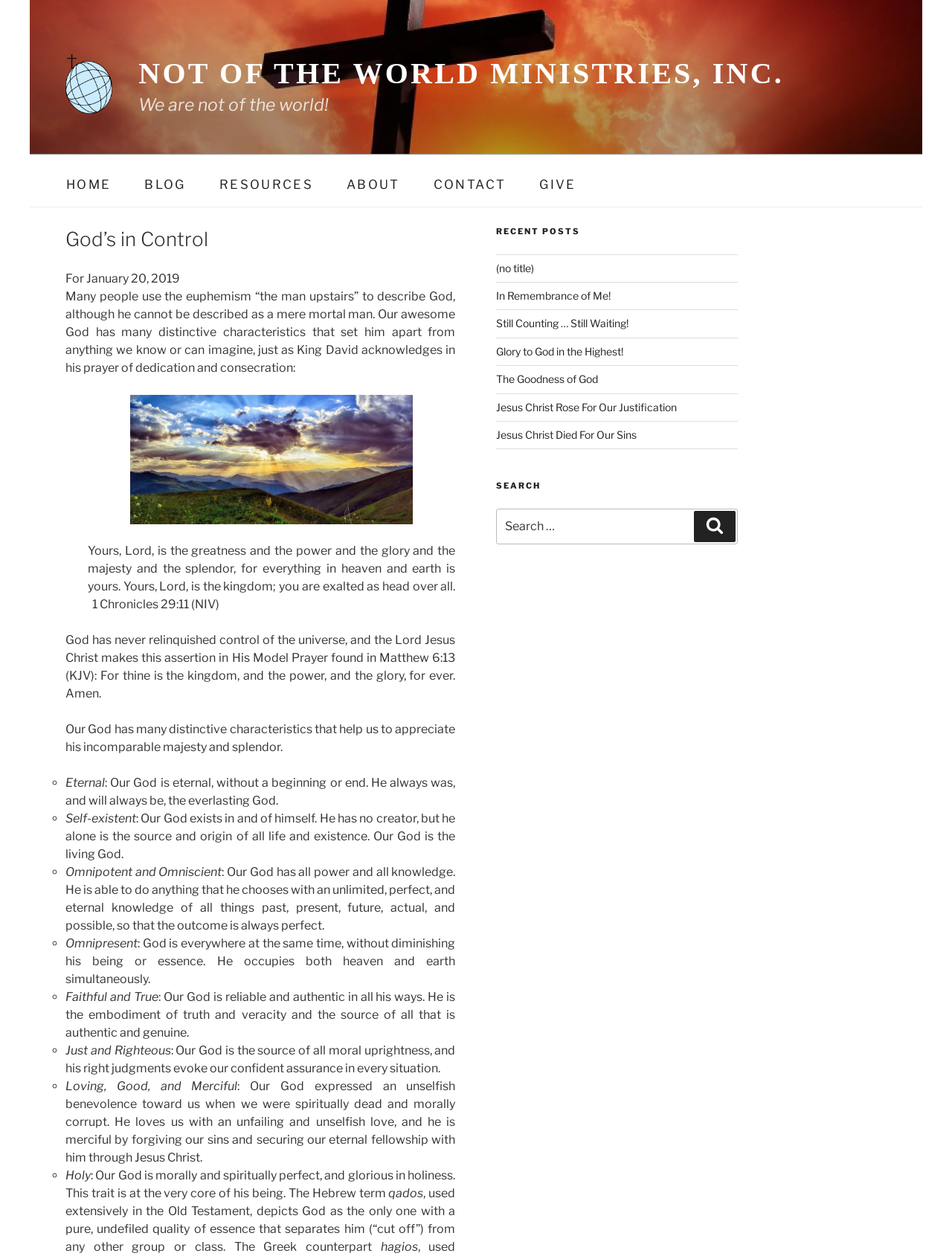Locate the bounding box coordinates of the area to click to fulfill this instruction: "Click on the HOME link". The bounding box should be presented as four float numbers between 0 and 1, in the order [left, top, right, bottom].

[0.053, 0.13, 0.133, 0.164]